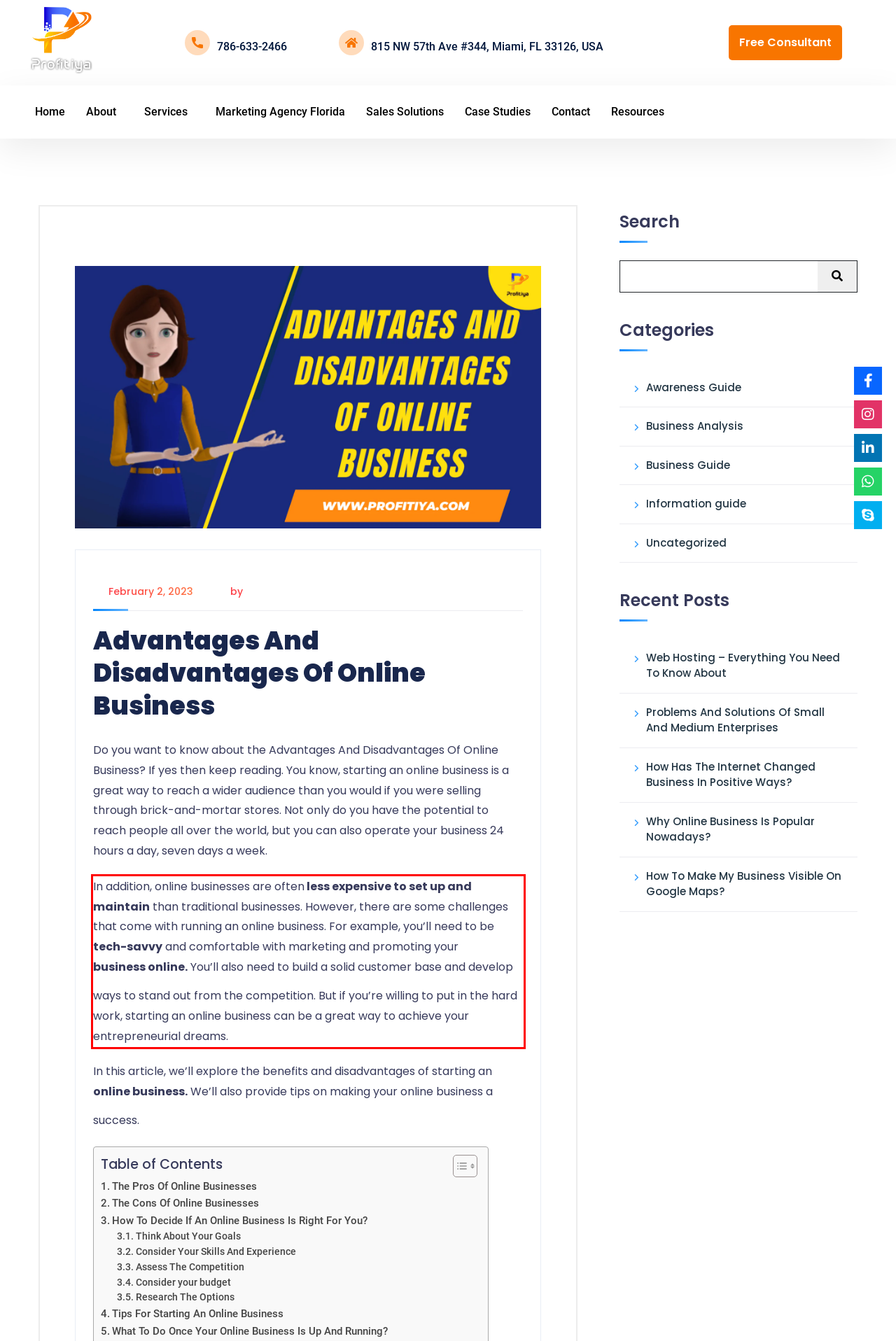Examine the webpage screenshot, find the red bounding box, and extract the text content within this marked area.

In addition, online businesses are often less expensive to set up and maintain than traditional businesses. However, there are some challenges that come with running an online business. For example, you’ll need to be tech-savvy and comfortable with marketing and promoting your business online. You’ll also need to build a solid customer base and develop ways to stand out from the competition. But if you’re willing to put in the hard work, starting an online business can be a great way to achieve your entrepreneurial dreams.